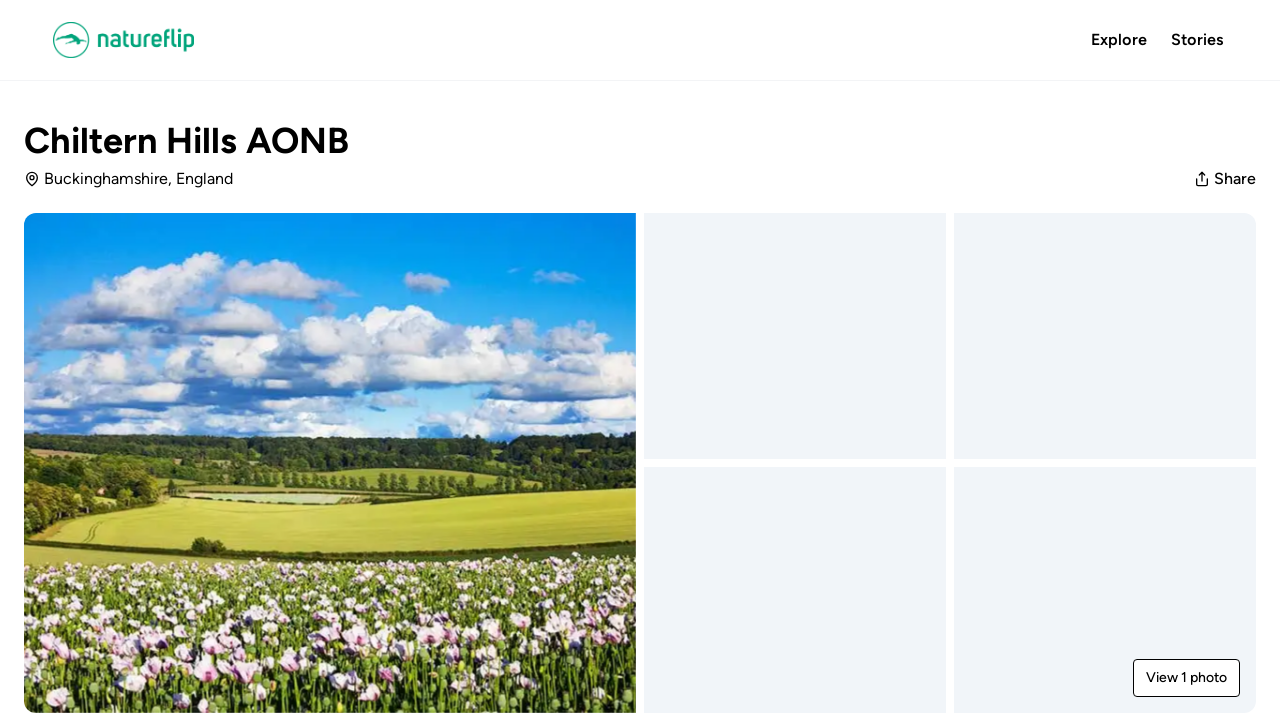Please give a one-word or short phrase response to the following question: 
What is the name of the logo in the top left corner?

Natureflip Logo